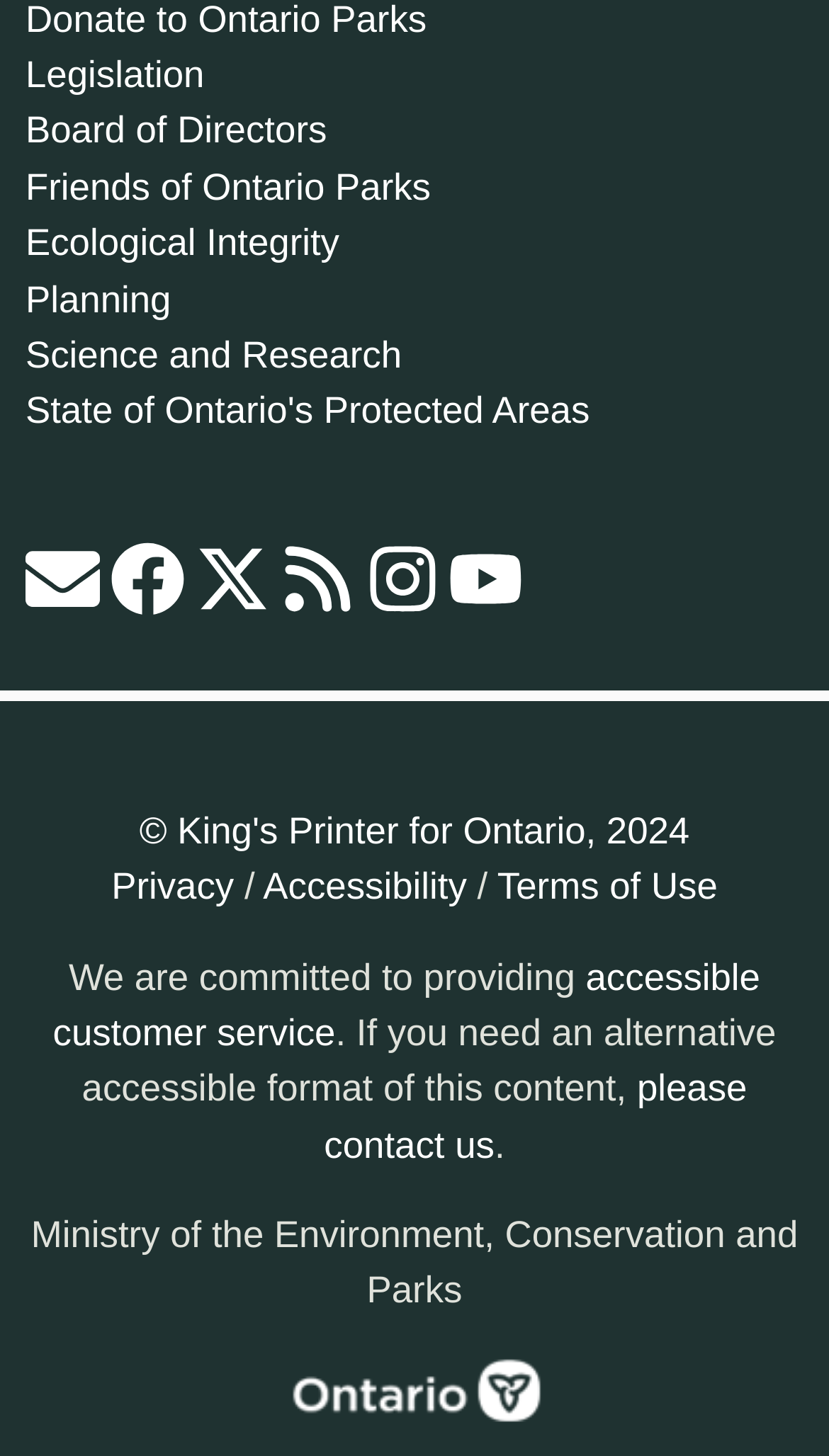Identify the bounding box coordinates of the region that needs to be clicked to carry out this instruction: "Contact us". Provide these coordinates as four float numbers ranging from 0 to 1, i.e., [left, top, right, bottom].

[0.391, 0.733, 0.901, 0.801]